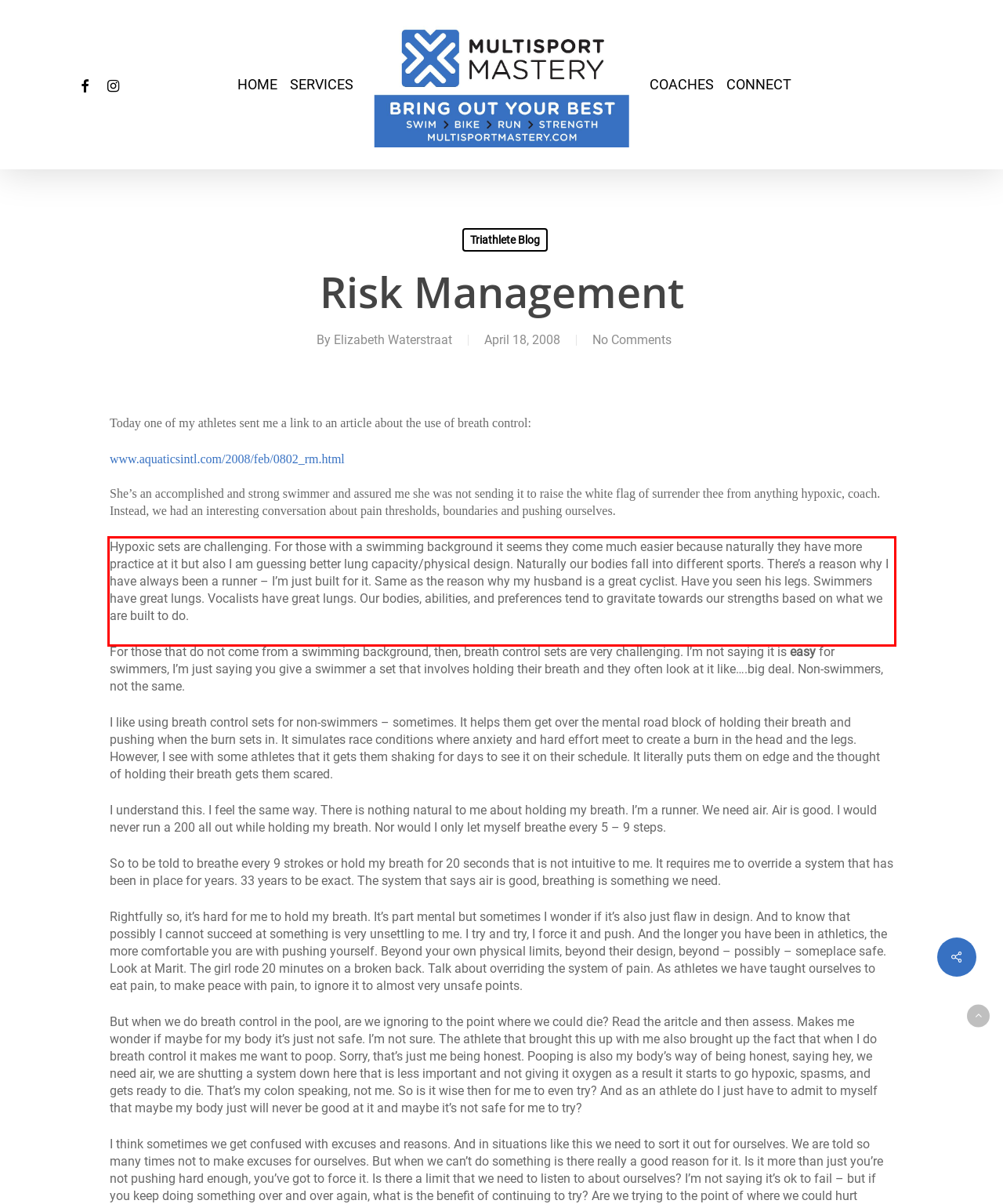You have a screenshot with a red rectangle around a UI element. Recognize and extract the text within this red bounding box using OCR.

Hypoxic sets are challenging. For those with a swimming background it seems they come much easier because naturally they have more practice at it but also I am guessing better lung capacity/physical design. Naturally our bodies fall into different sports. There’s a reason why I have always been a runner – I’m just built for it. Same as the reason why my husband is a great cyclist. Have you seen his legs. Swimmers have great lungs. Vocalists have great lungs. Our bodies, abilities, and preferences tend to gravitate towards our strengths based on what we are built to do.